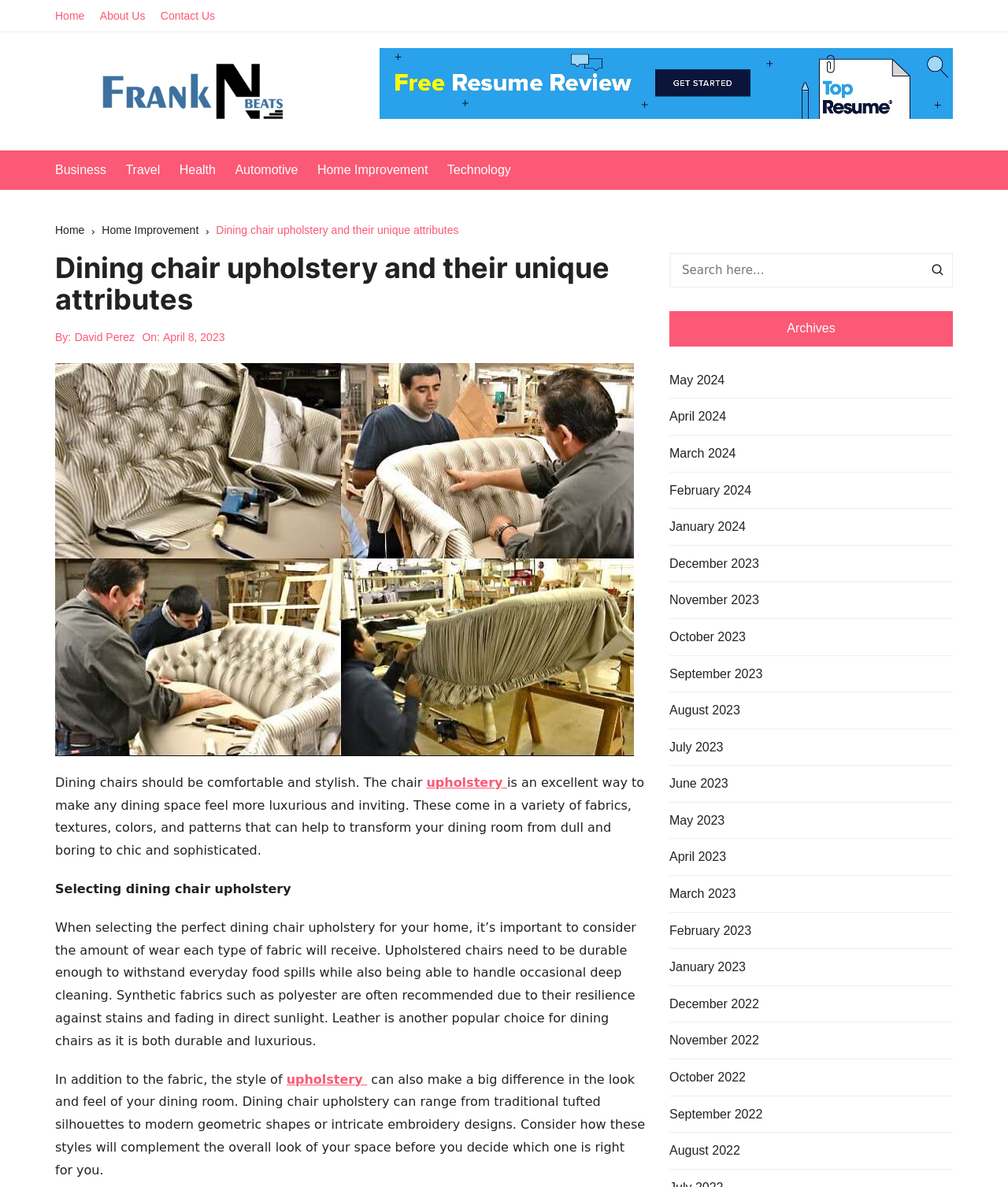Provide an in-depth caption for the webpage.

This webpage is about dining chair upholstery and its unique attributes. At the top, there is a navigation bar with links to "Home", "About Us", "Contact Us", and other categories like "Business", "Travel", and "Health". Below the navigation bar, there is a breadcrumbs section showing the current page's location, with links to "Home", "Home Improvement", and the current page.

On the left side, there is a heading with the title "Dining chair upholstery and their unique attributes" followed by the author's name "David Perez" and the date "April 8, 2023". Below the heading, there is an image related to the topic.

The main content of the page is divided into several paragraphs. The first paragraph explains that dining chairs should be comfortable and stylish, and that upholstery is an excellent way to make a dining space feel more luxurious and inviting. The second paragraph discusses the importance of considering the durability of the fabric when selecting dining chair upholstery. The third paragraph talks about the style of upholstery and how it can affect the look and feel of the dining room.

On the right side, there is a search bar with a search button. Below the search bar, there is a section titled "Archives" with links to various months and years, from May 2024 to December 2022.

Overall, the webpage has a clean and organized layout, with a clear hierarchy of headings and paragraphs. The content is focused on providing information about dining chair upholstery, with a mix of explanatory text and links to related topics.